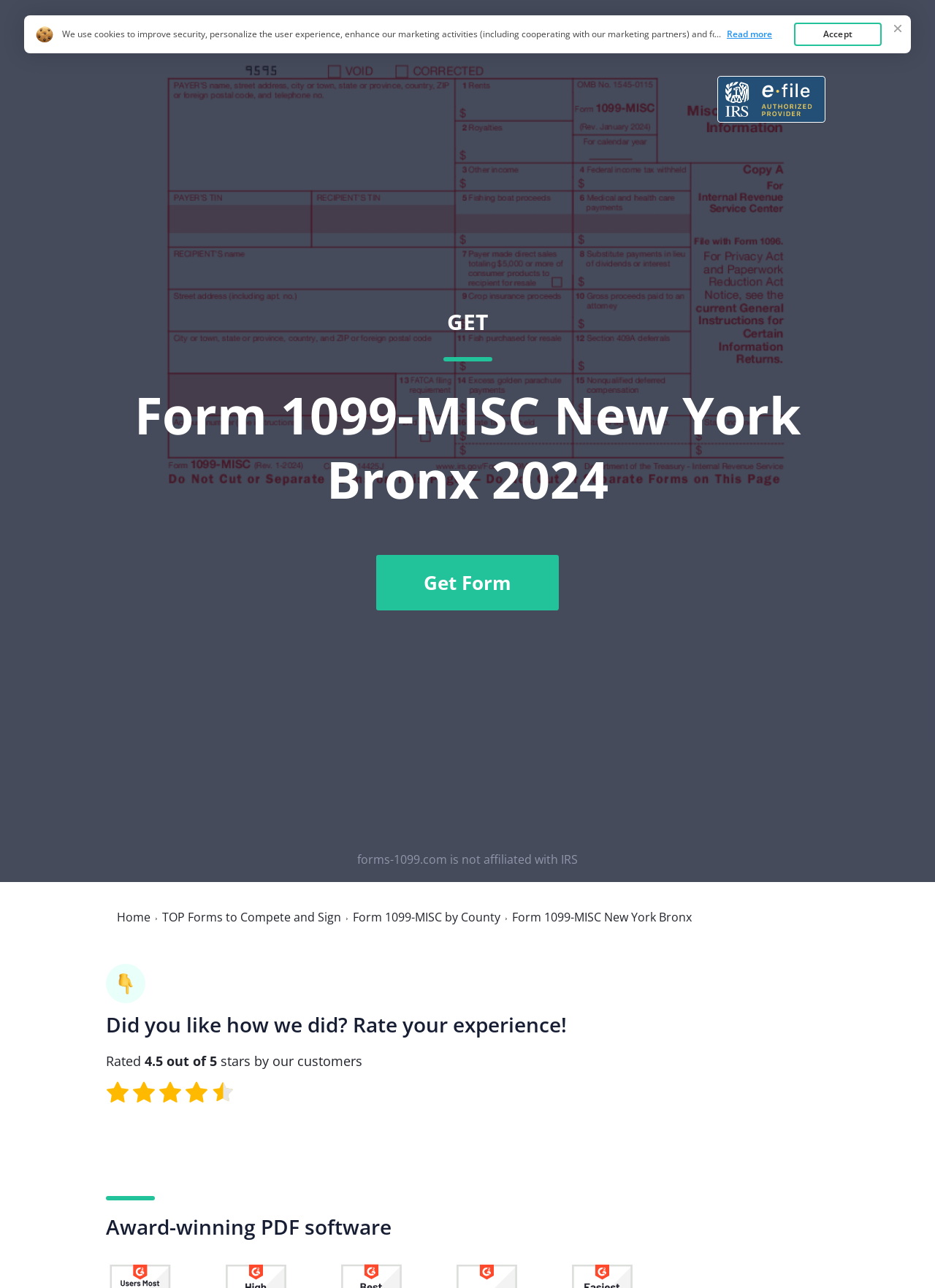Determine the main text heading of the webpage and provide its content.

Form 1099-MISC New York Bronx 2024